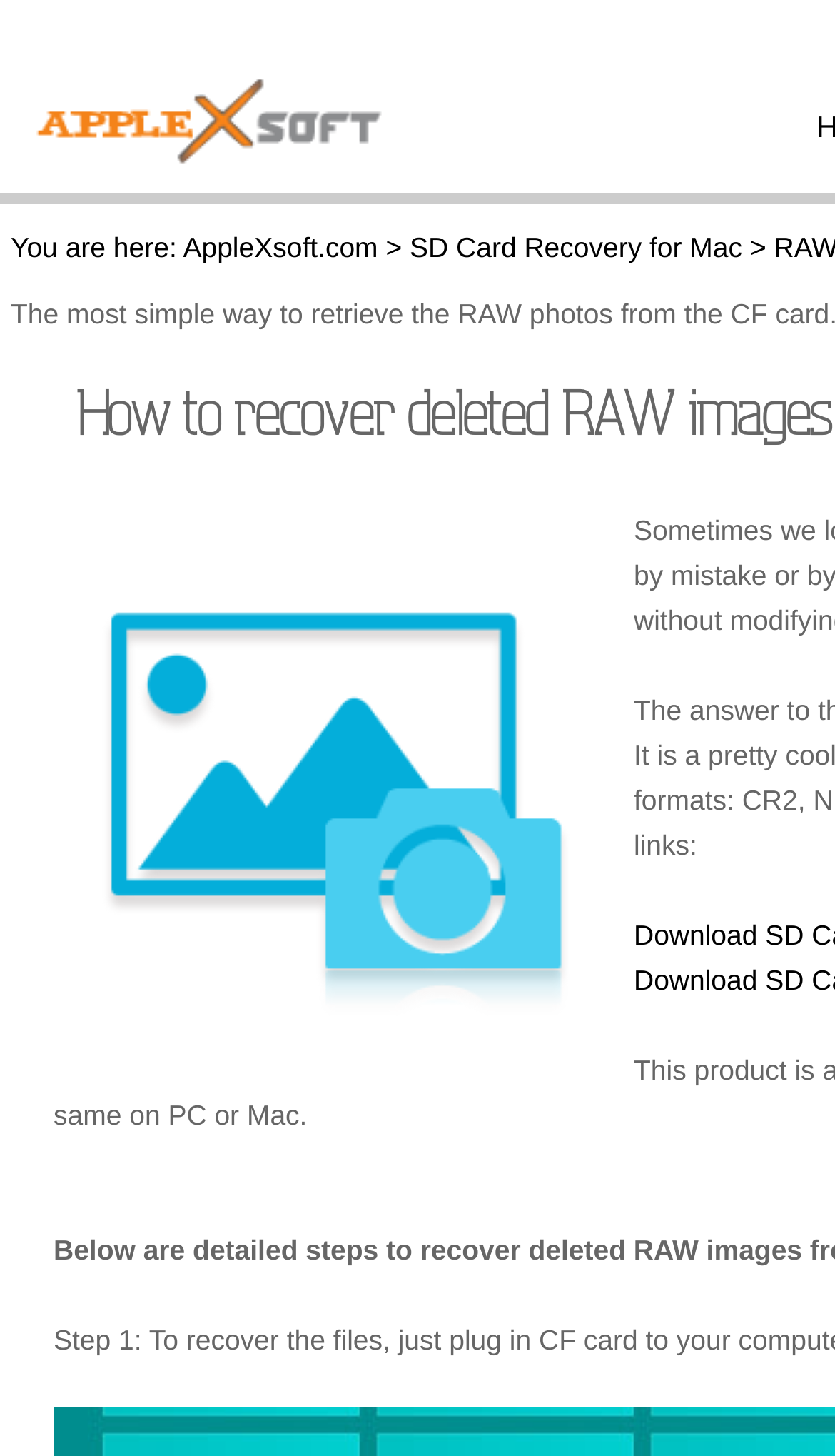What is the purpose of this webpage?
By examining the image, provide a one-word or phrase answer.

Recover deleted RAW images